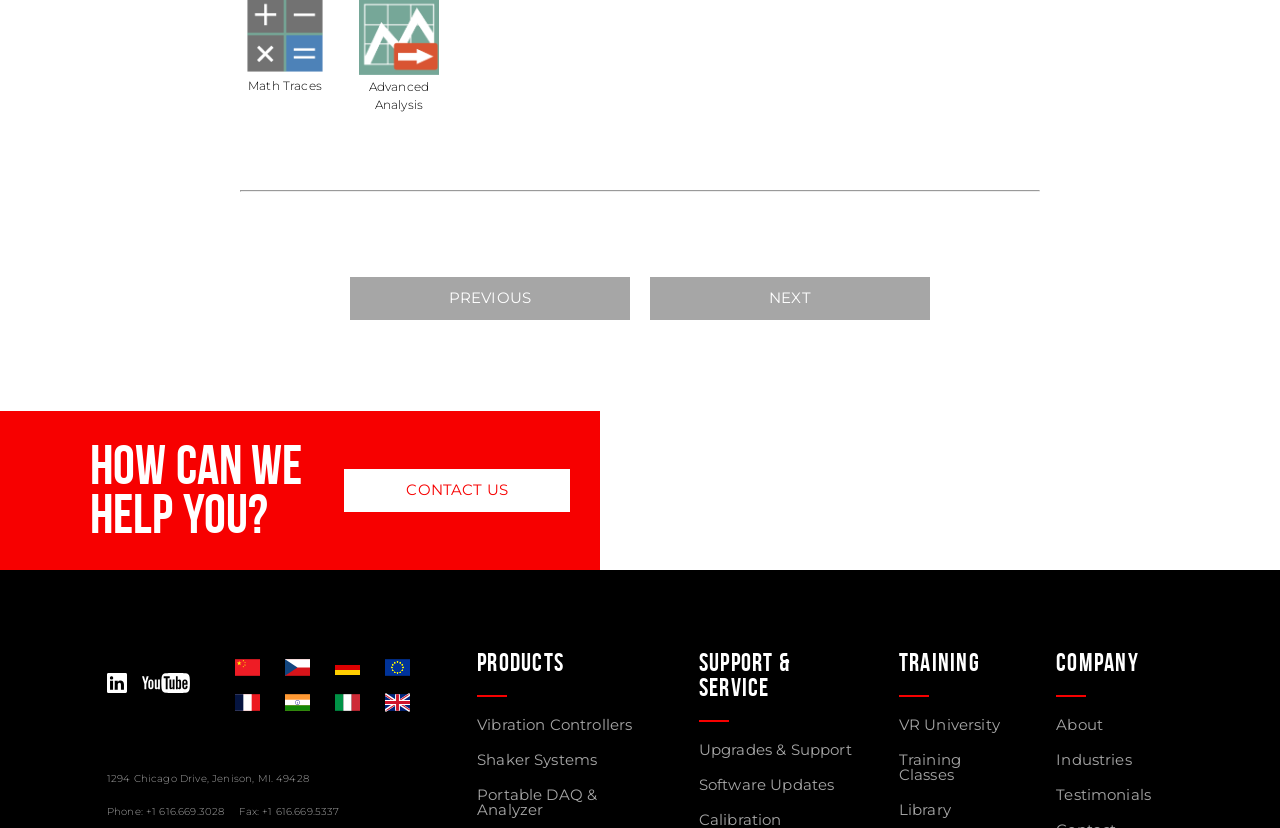Please identify the bounding box coordinates of the element that needs to be clicked to execute the following command: "Click on the 'Math Traces software icon'". Provide the bounding box using four float numbers between 0 and 1, formatted as [left, top, right, bottom].

[0.191, 0.072, 0.254, 0.095]